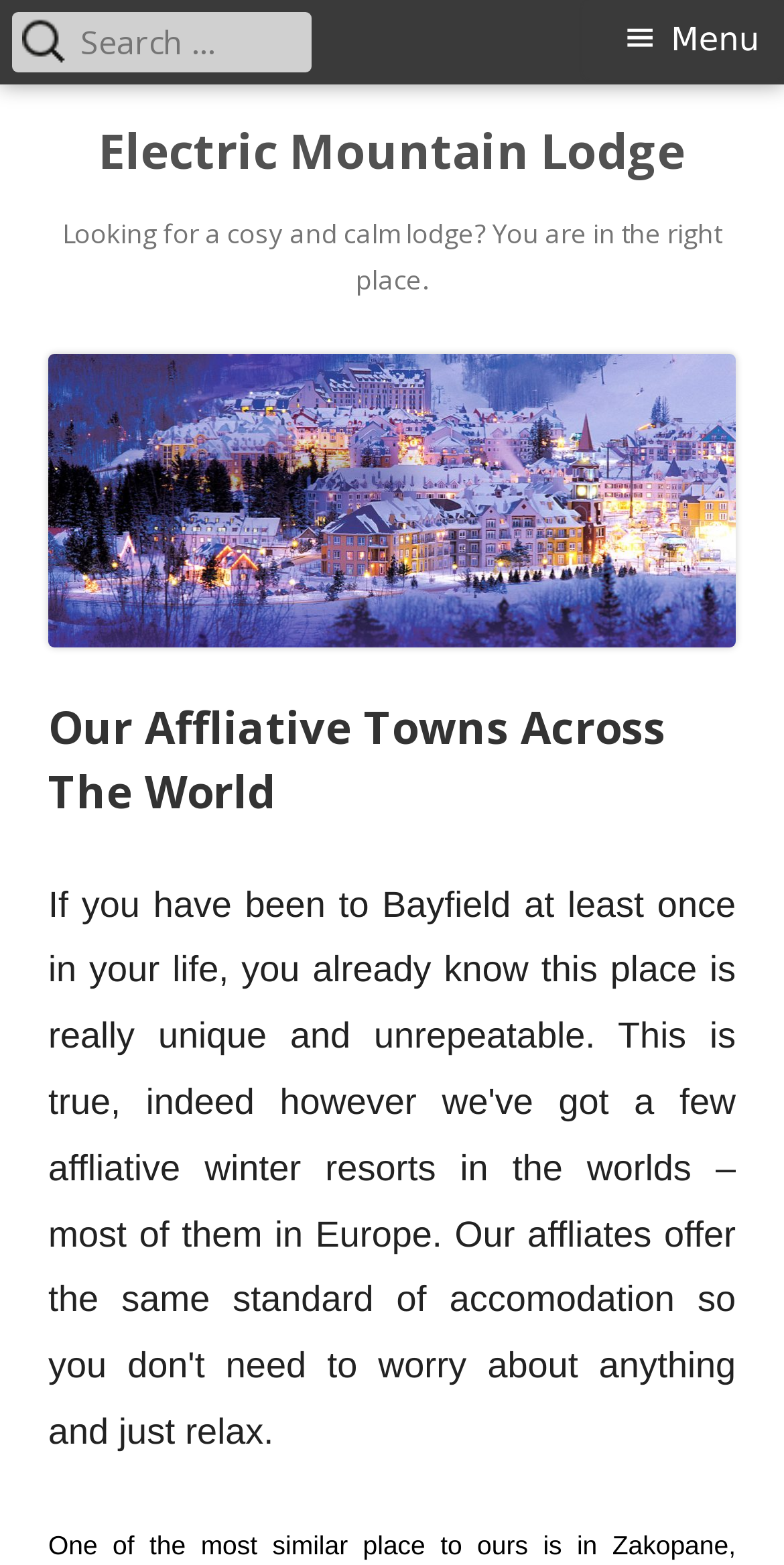Give a concise answer of one word or phrase to the question: 
What is the theme of the lodge?

Cosy and calm